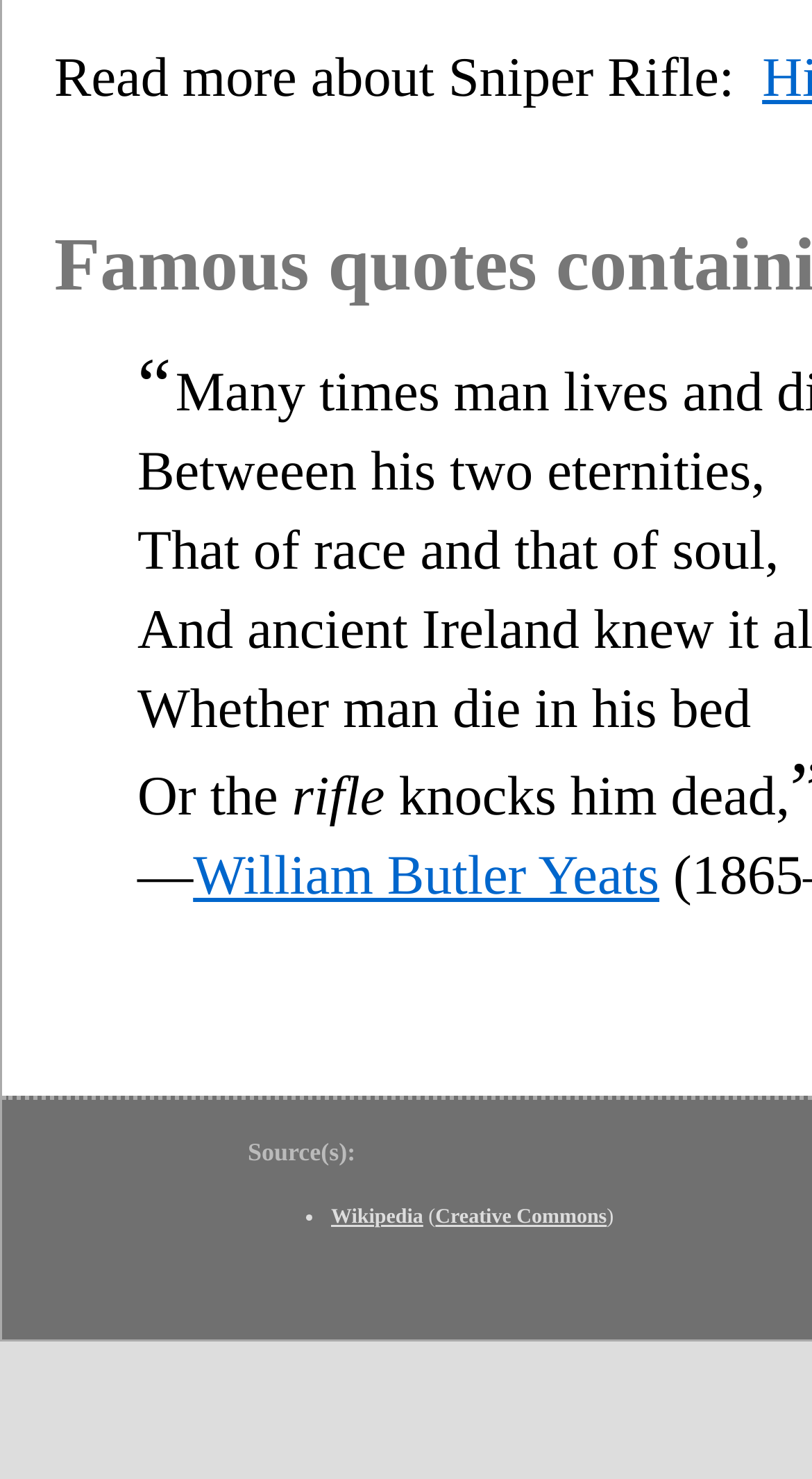Give a one-word or short phrase answer to this question: 
What is the source of the poem?

Wikipedia